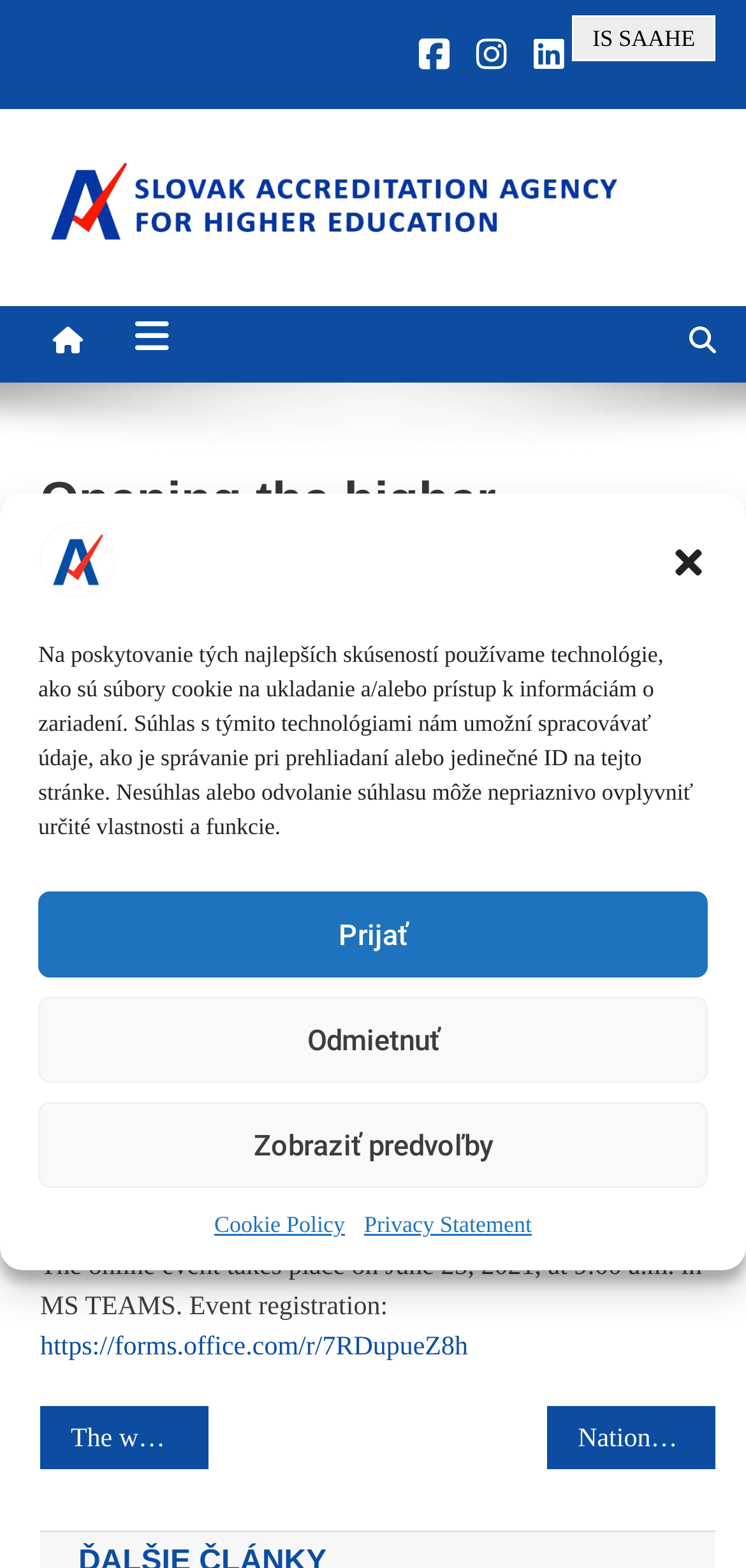Can you find the bounding box coordinates of the area I should click to execute the following instruction: "Click the 'Close dialogue' button"?

[0.897, 0.345, 0.949, 0.37]